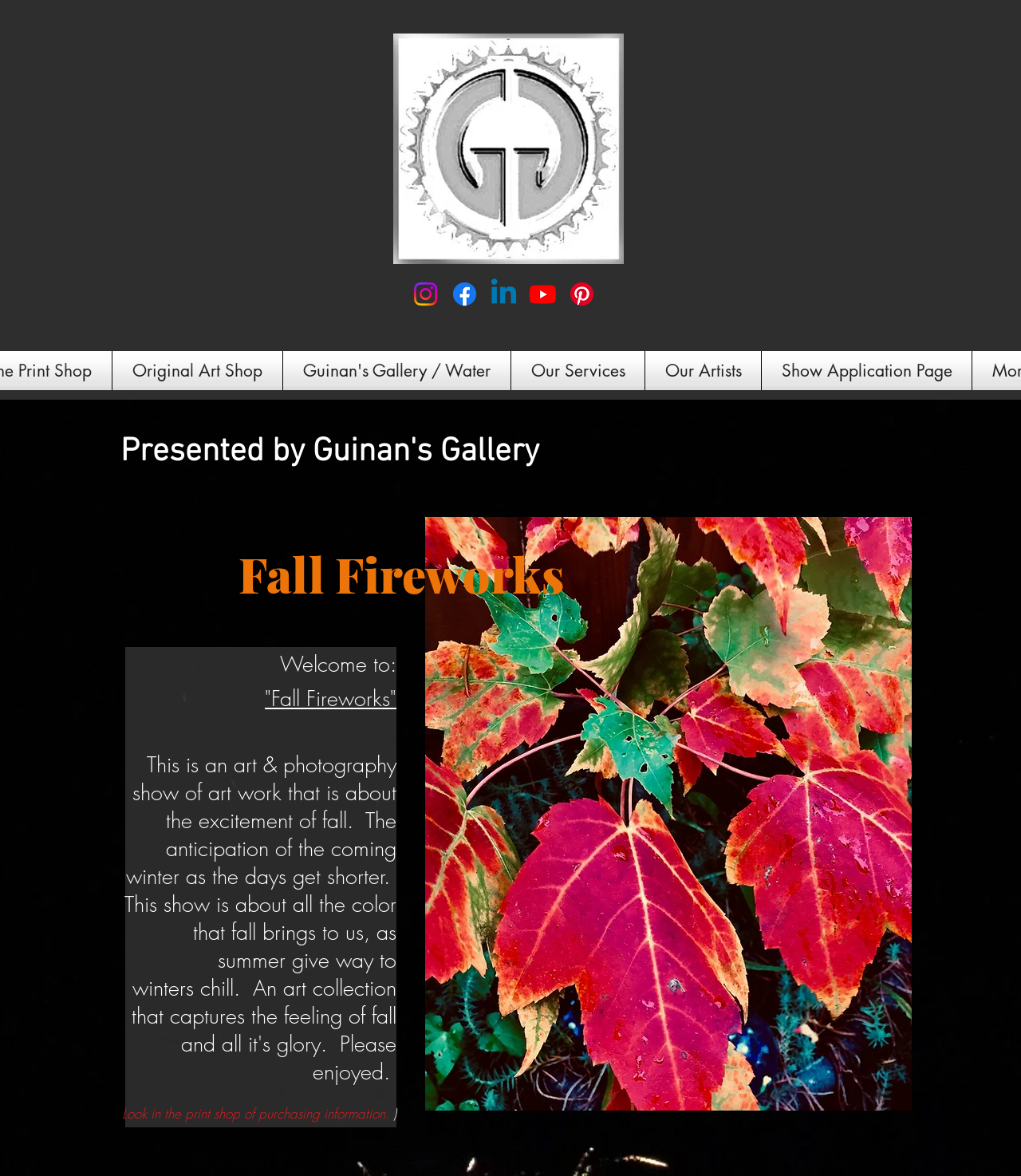Please find the bounding box coordinates (top-left x, top-left y, bottom-right x, bottom-right y) in the screenshot for the UI element described as follows: Original Art Shop

[0.11, 0.299, 0.277, 0.332]